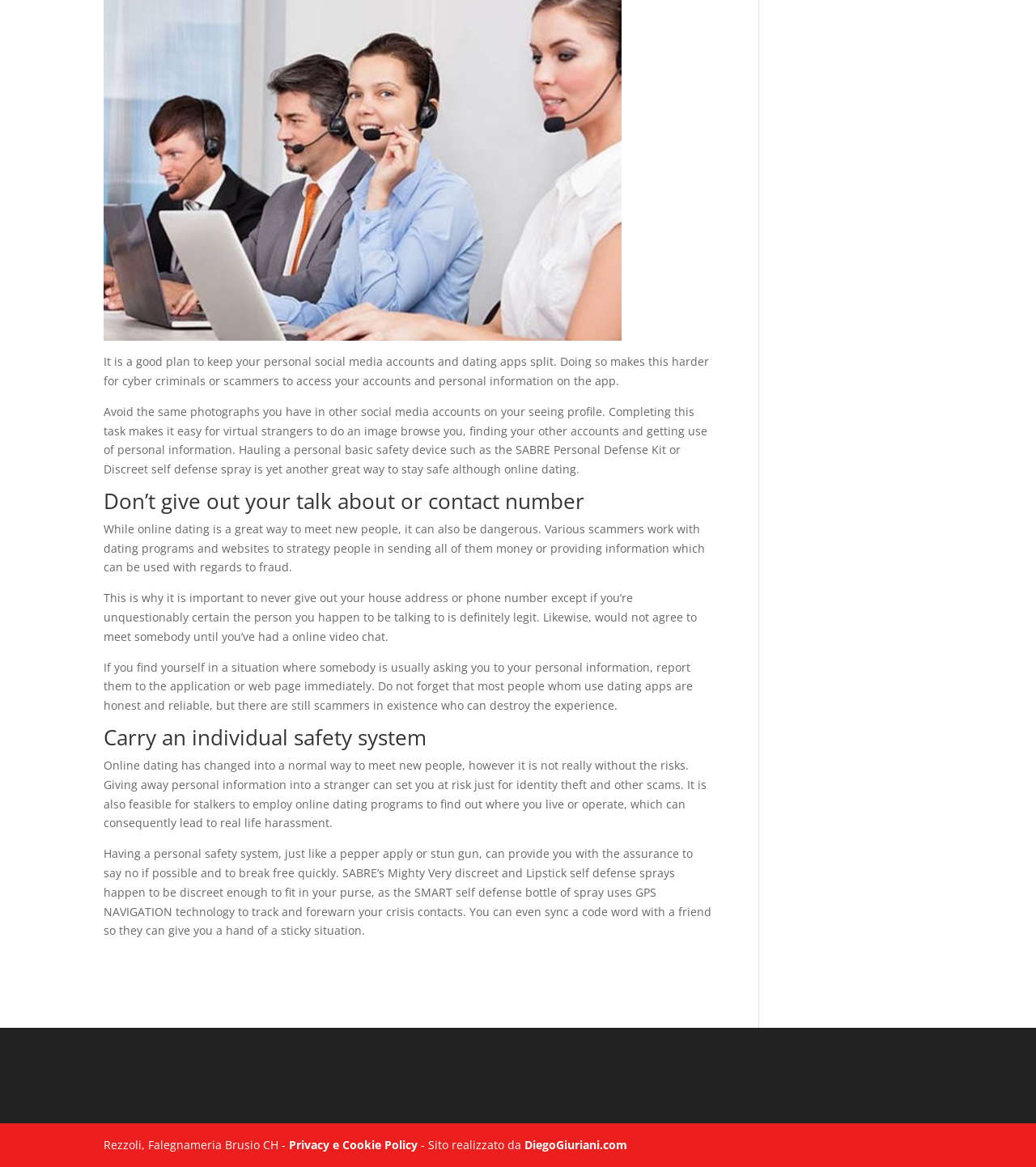Given the description Privacy e Cookie Policy, predict the bounding box coordinates of the UI element. Ensure the coordinates are in the format (top-left x, top-left y, bottom-right x, bottom-right y) and all values are between 0 and 1.

[0.279, 0.974, 0.403, 0.988]